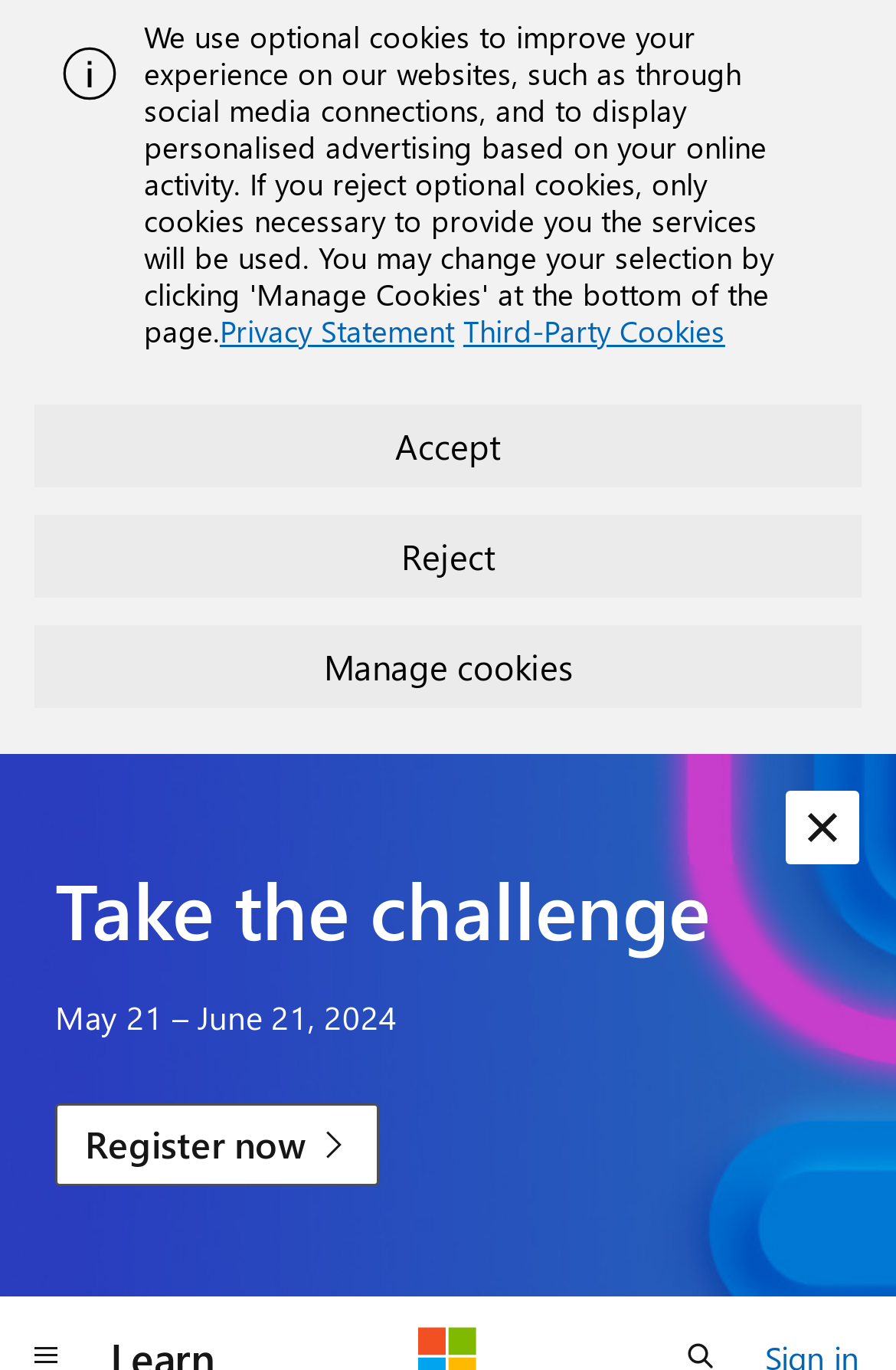Answer the following inquiry with a single word or phrase:
What is the purpose of the button at the bottom right?

Dismiss alert